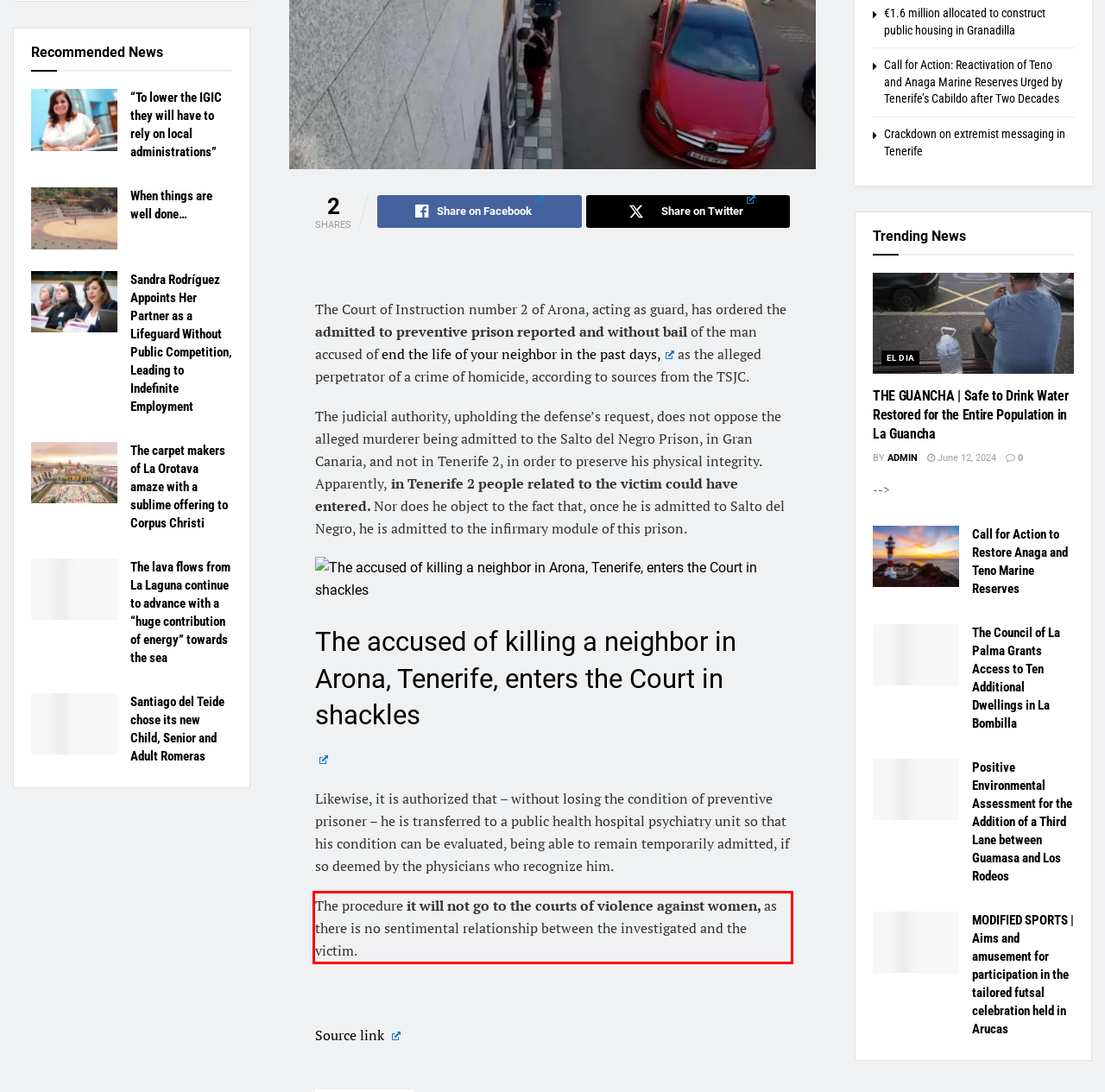Please analyze the provided webpage screenshot and perform OCR to extract the text content from the red rectangle bounding box.

The procedure it will not go to the courts of violence against women, as there is no sentimental relationship between the investigated and the victim.